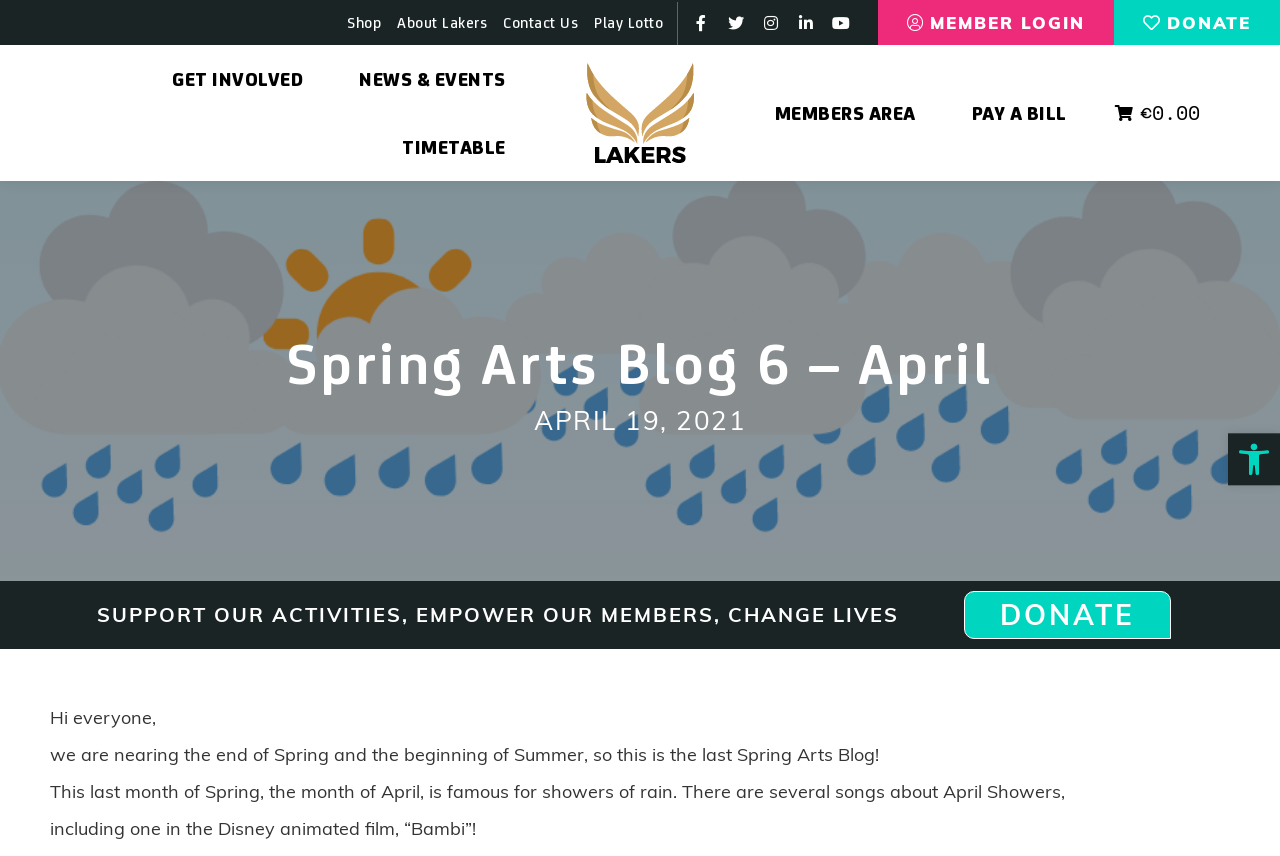Please provide a comprehensive answer to the question based on the screenshot: How many social media links are there?

I counted the number of social media links by looking at the links with Unicode characters '', '', '', '', and '' which are commonly used to represent social media icons.